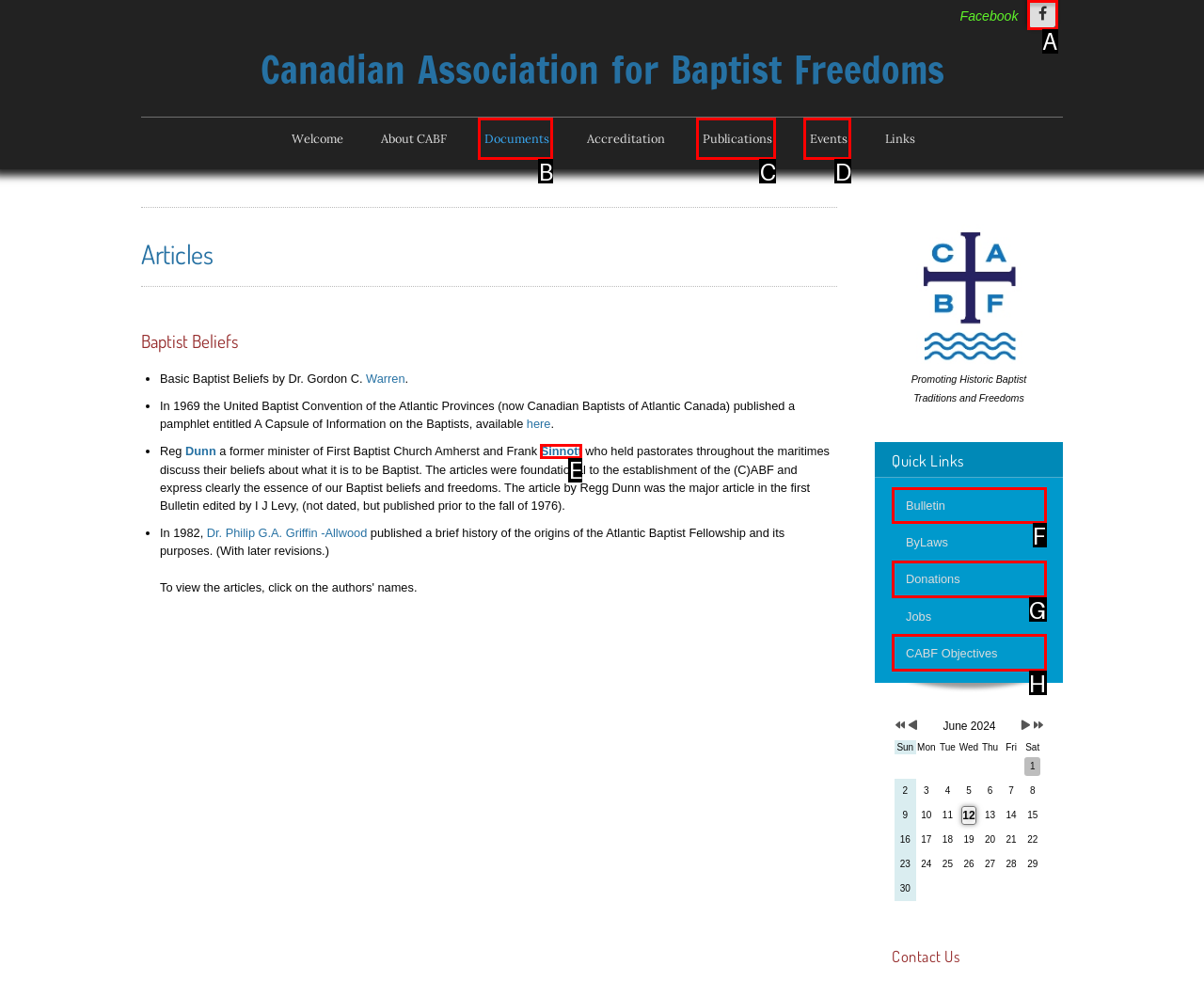Point out which UI element to click to complete this task: Go to the Bulletin page
Answer with the letter corresponding to the right option from the available choices.

F